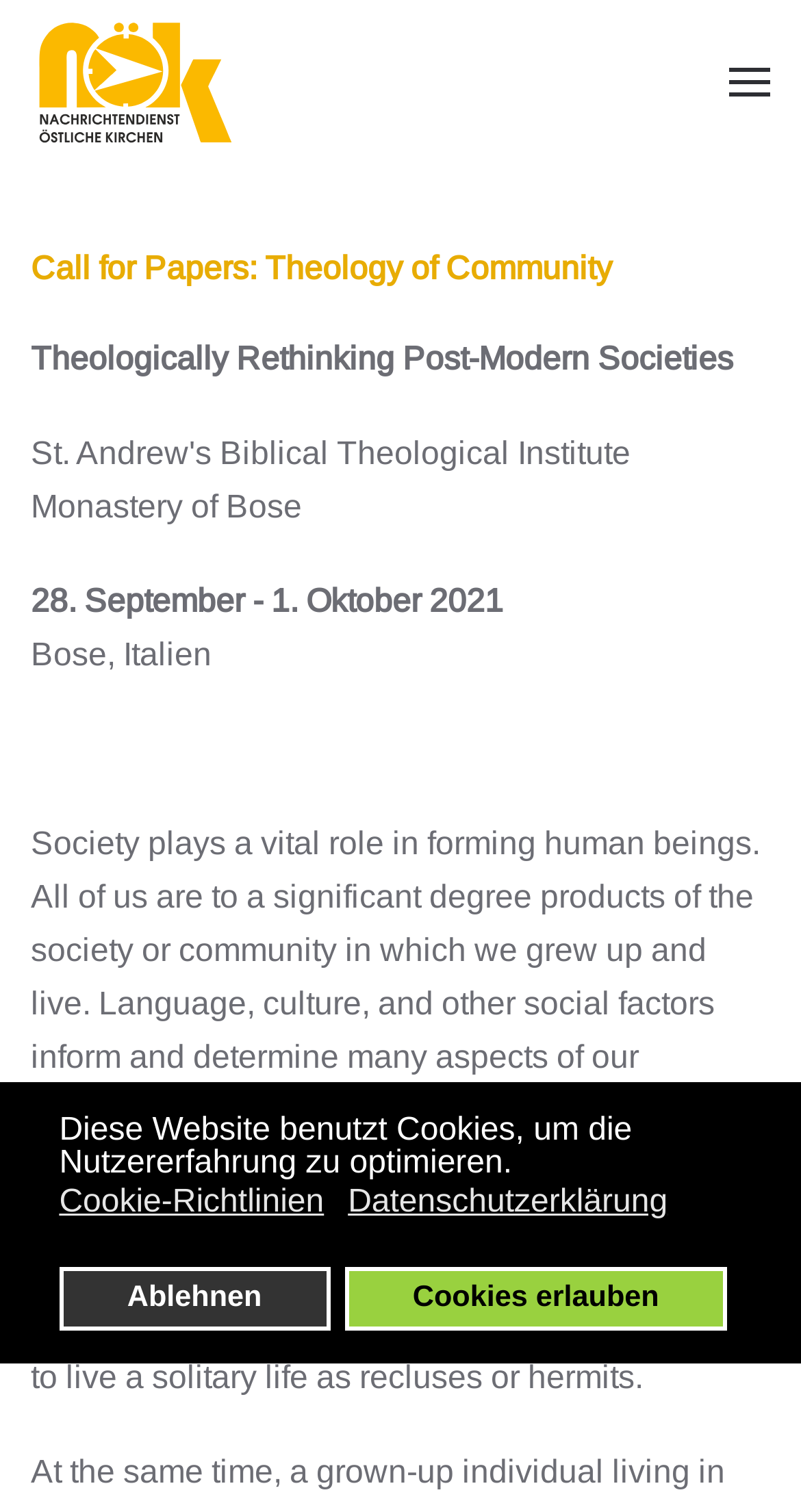Identify the bounding box of the HTML element described here: "Cookies erlauben". Provide the coordinates as four float numbers between 0 and 1: [left, top, right, bottom].

[0.43, 0.837, 0.908, 0.88]